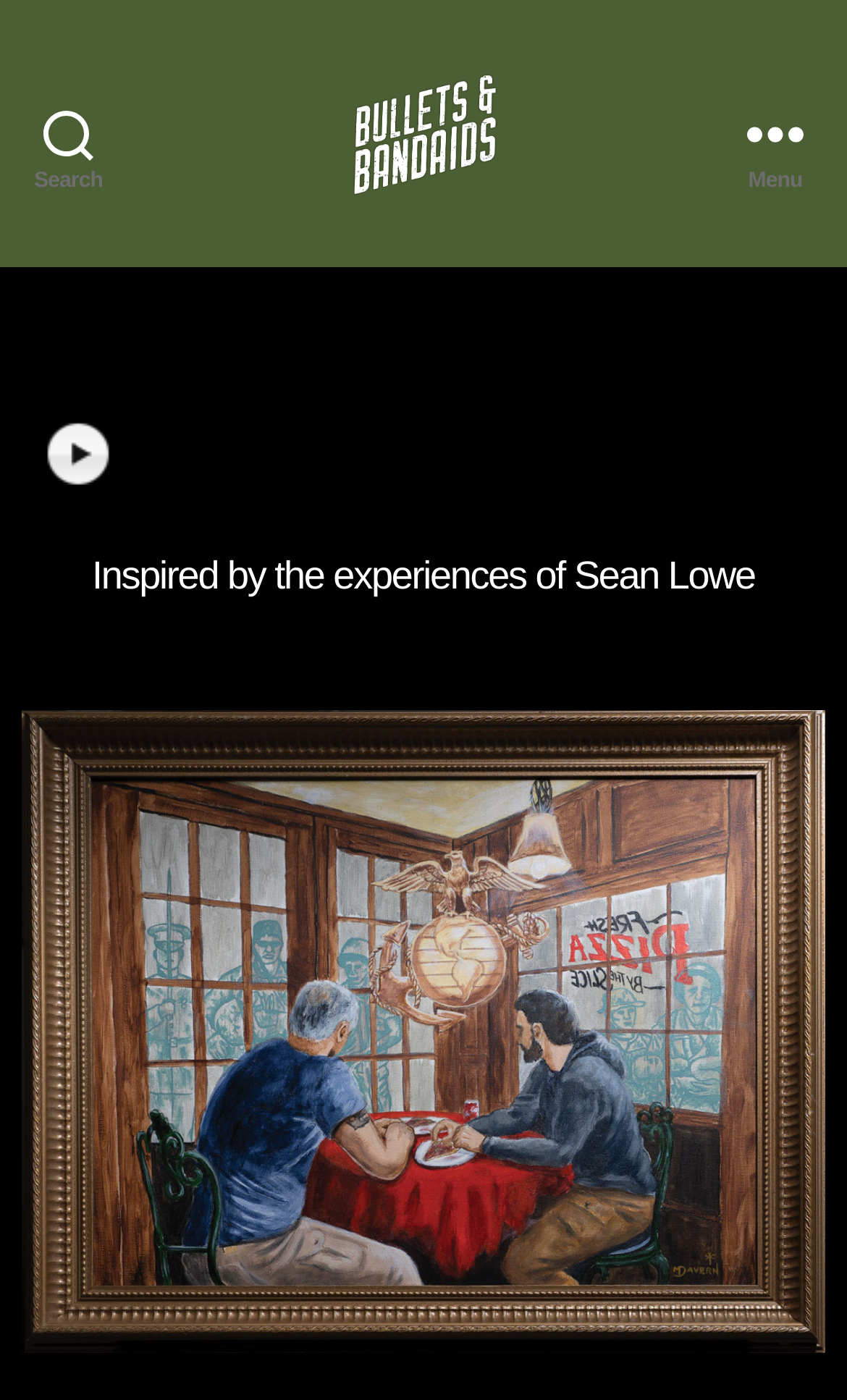Determine the bounding box of the UI element mentioned here: "parent_node: Bullets and Bandaids". The coordinates must be in the format [left, top, right, bottom] with values ranging from 0 to 1.

[0.408, 0.049, 0.592, 0.142]